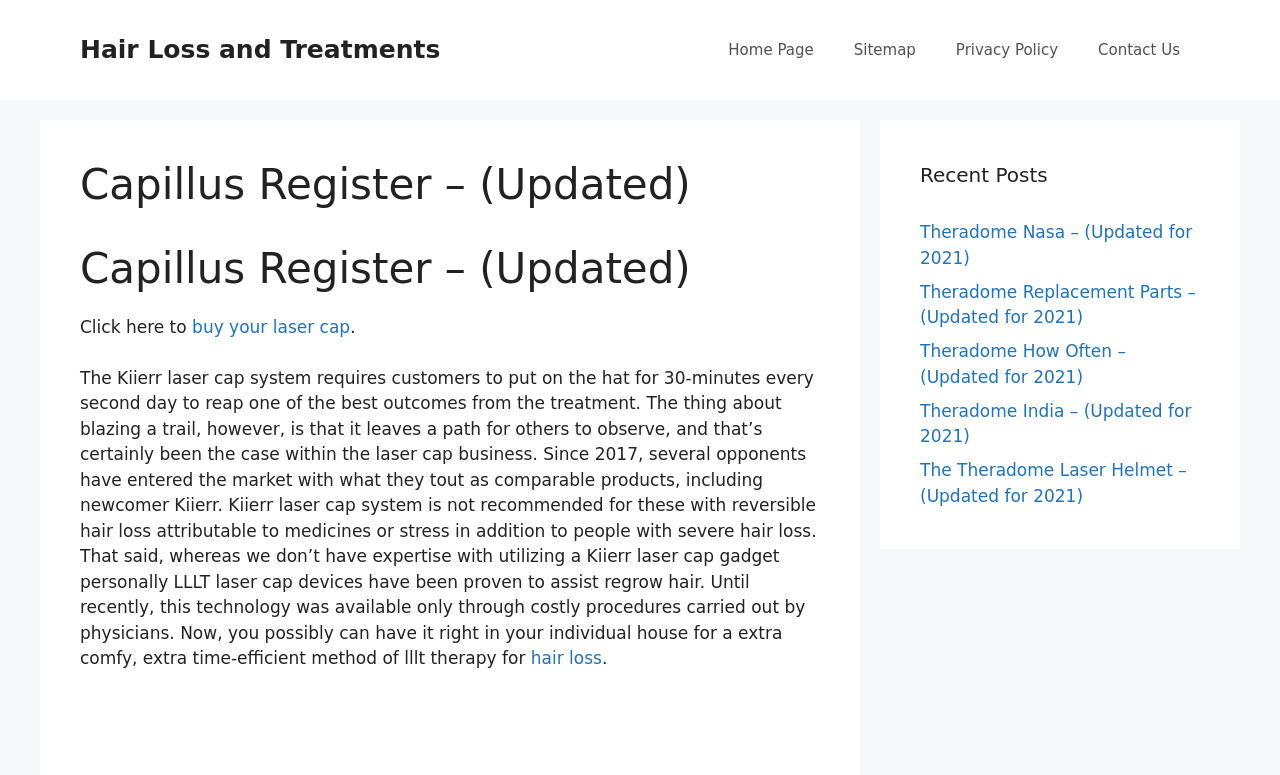Show the bounding box coordinates of the region that should be clicked to follow the instruction: "Click the link to buy your laser cap."

[0.15, 0.409, 0.274, 0.435]